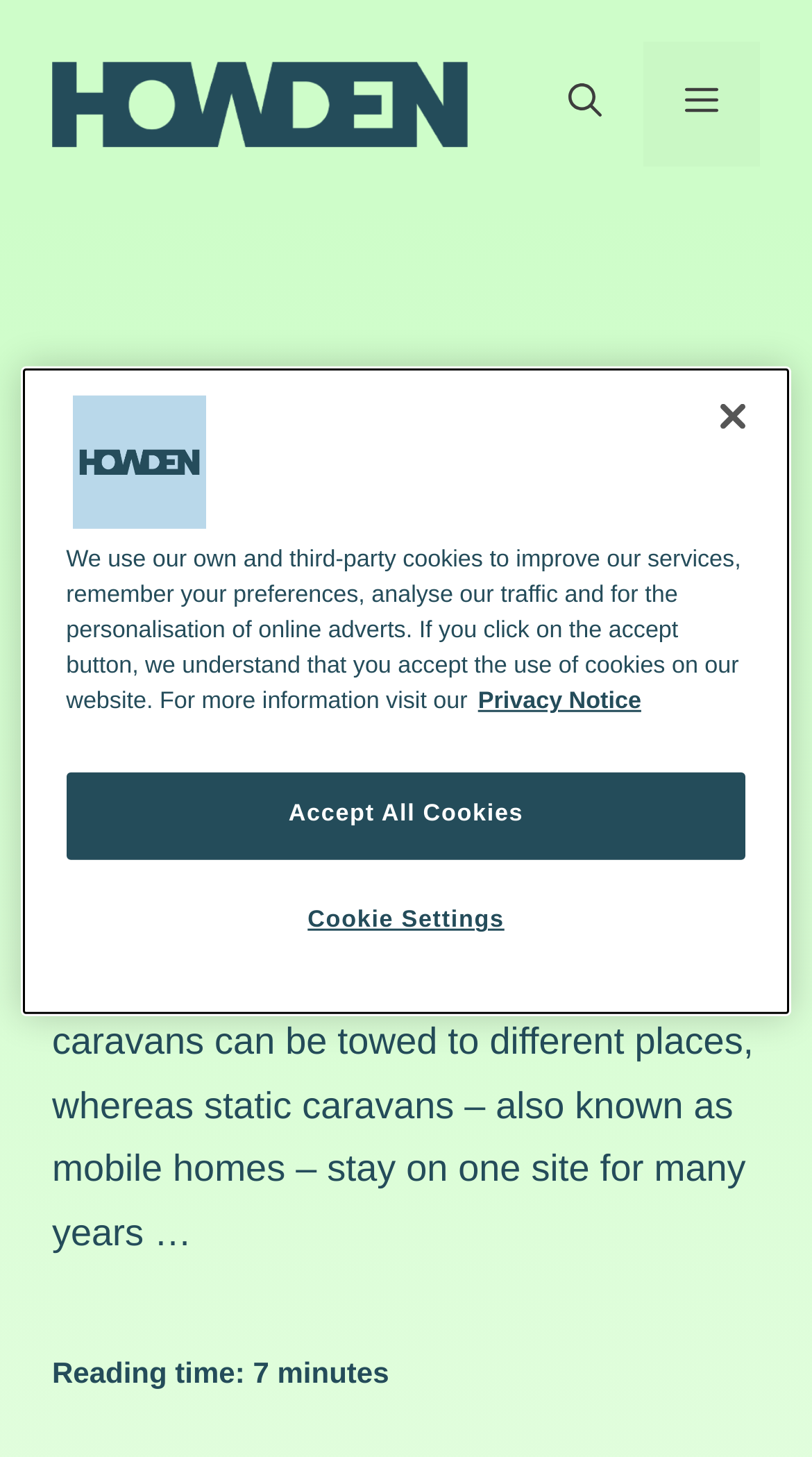Provide your answer in a single word or phrase: 
What is the logo displayed in the cookie banner?

Company Logo